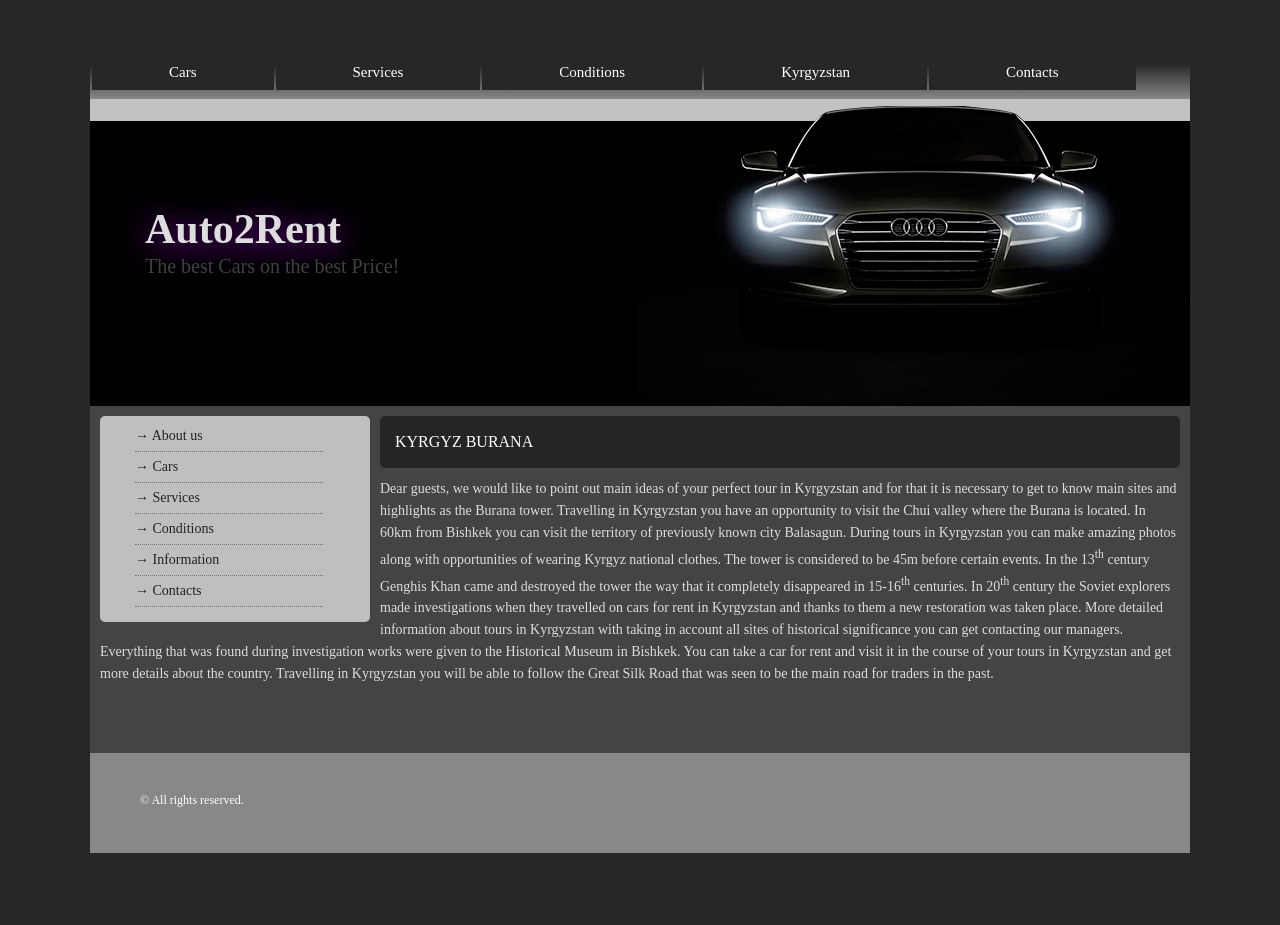Please identify the bounding box coordinates of the element I need to click to follow this instruction: "Click on 'Cars' to view available cars for rent".

[0.072, 0.058, 0.214, 0.097]